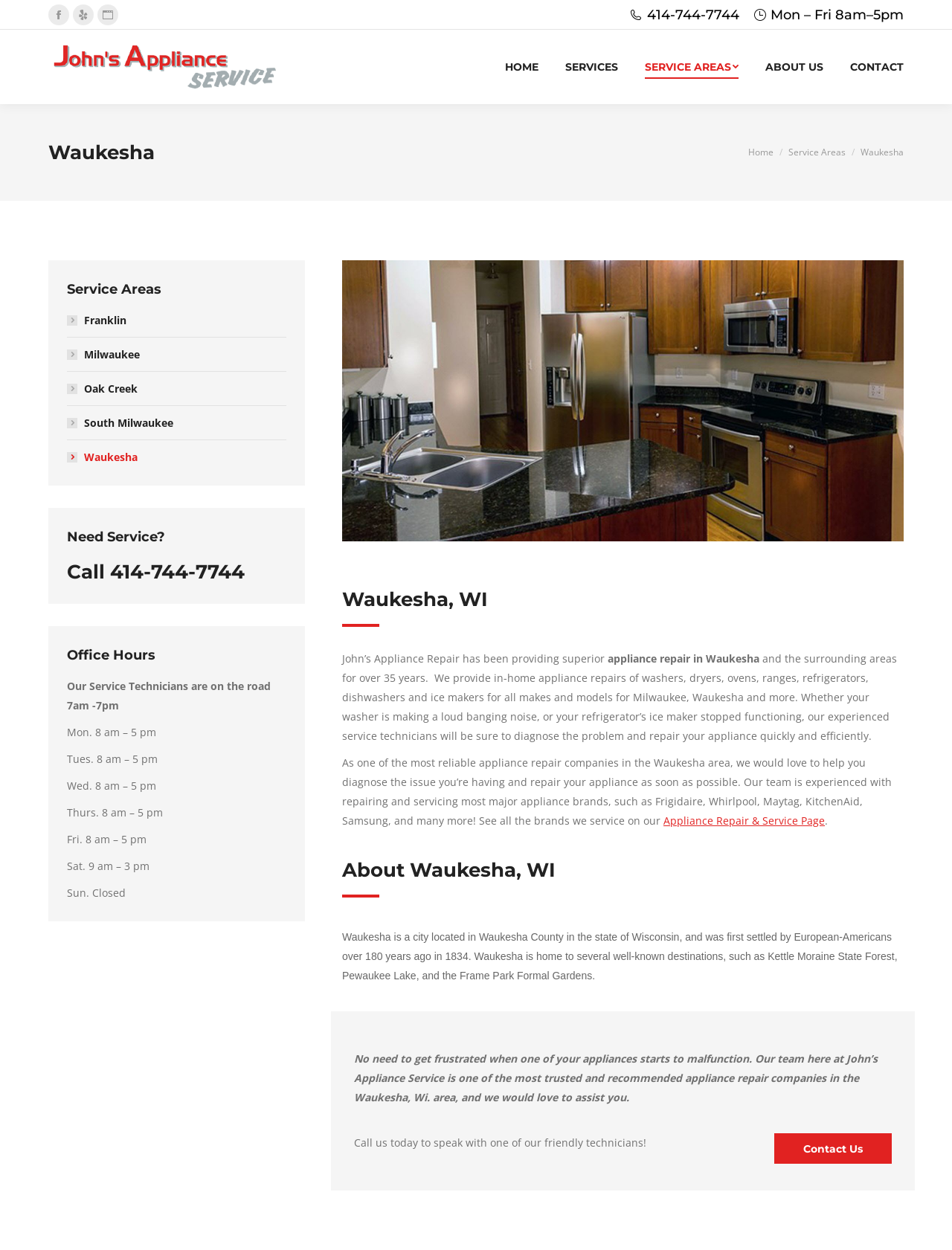Please locate the bounding box coordinates for the element that should be clicked to achieve the following instruction: "Write a review for the 'GENIUS TOOLS 1" Dr. 48 Teeth Ratchet Head with Tube Handle'". Ensure the coordinates are given as four float numbers between 0 and 1, i.e., [left, top, right, bottom].

None